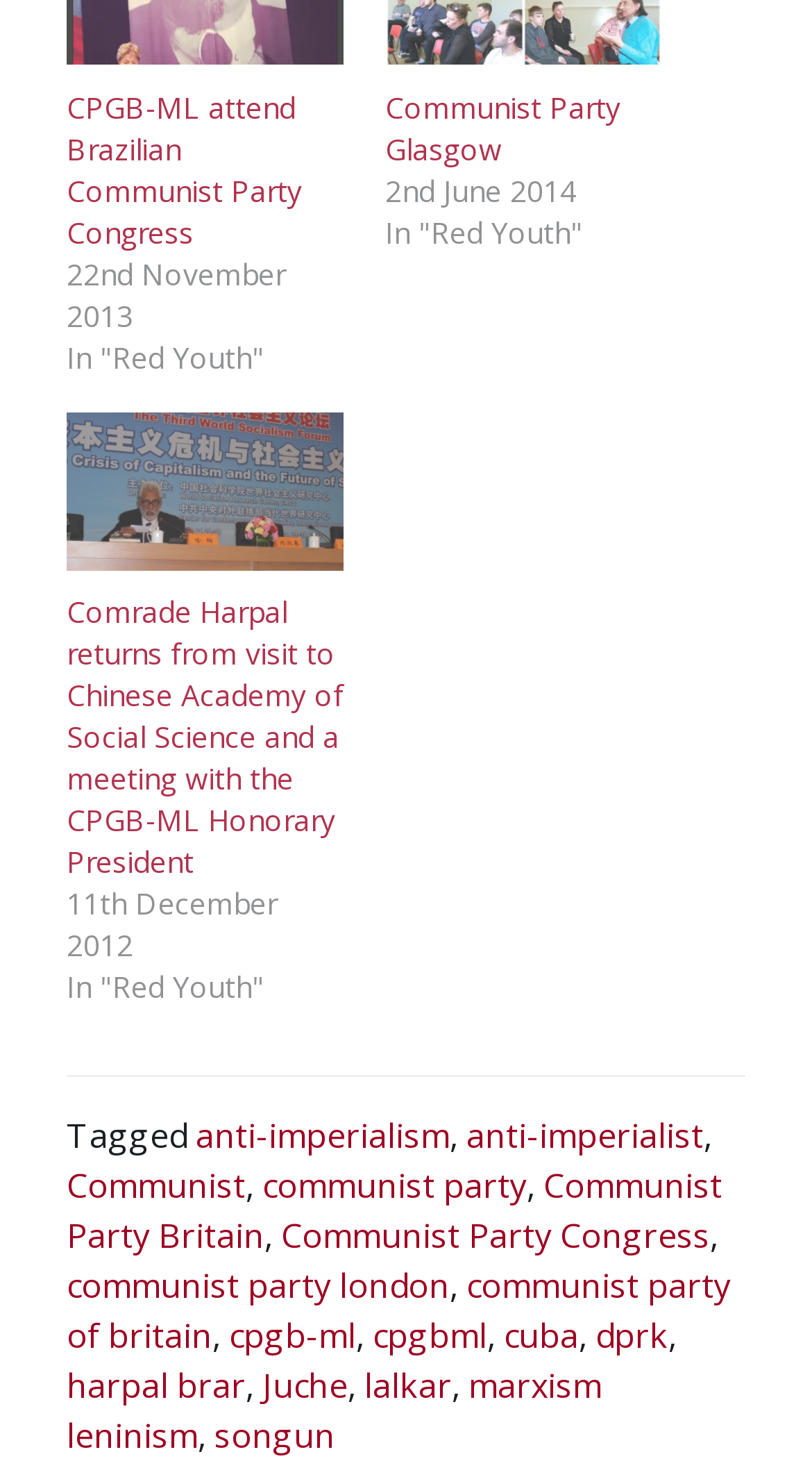Please locate the bounding box coordinates of the element that should be clicked to complete the given instruction: "Call Irene dela Torre".

None